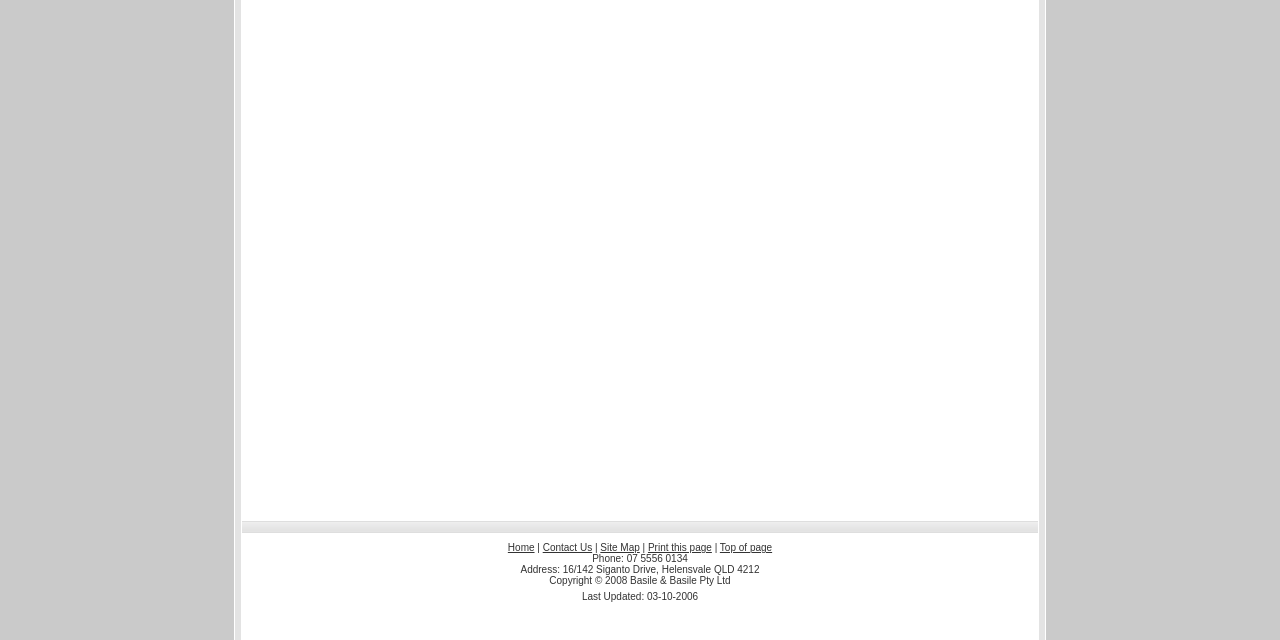Given the element description Site Map, specify the bounding box coordinates of the corresponding UI element in the format (top-left x, top-left y, bottom-right x, bottom-right y). All values must be between 0 and 1.

[0.469, 0.847, 0.5, 0.864]